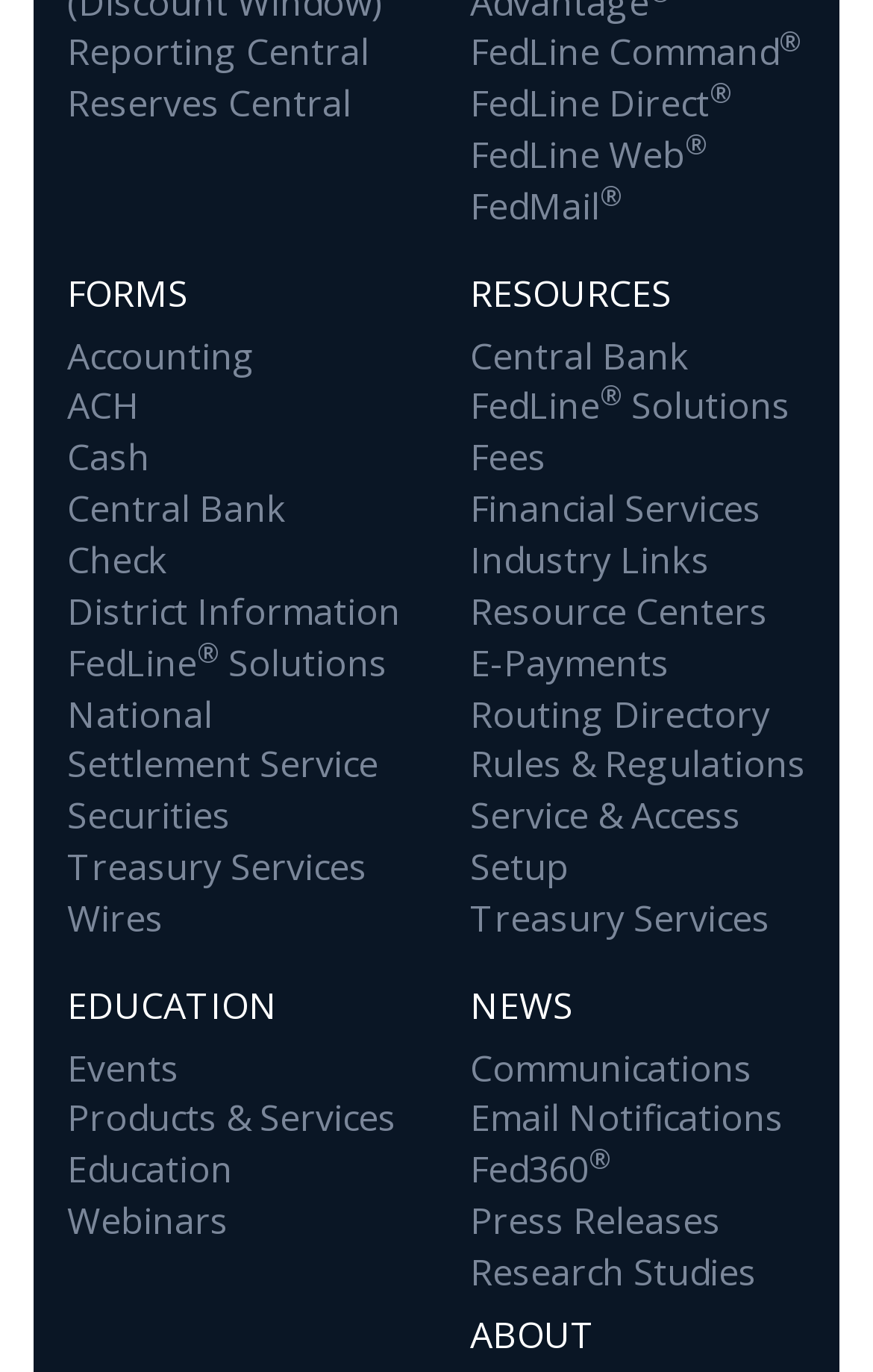Locate the bounding box of the UI element based on this description: "Products & Services Education". Provide four float numbers between 0 and 1 as [left, top, right, bottom].

[0.077, 0.797, 0.454, 0.87]